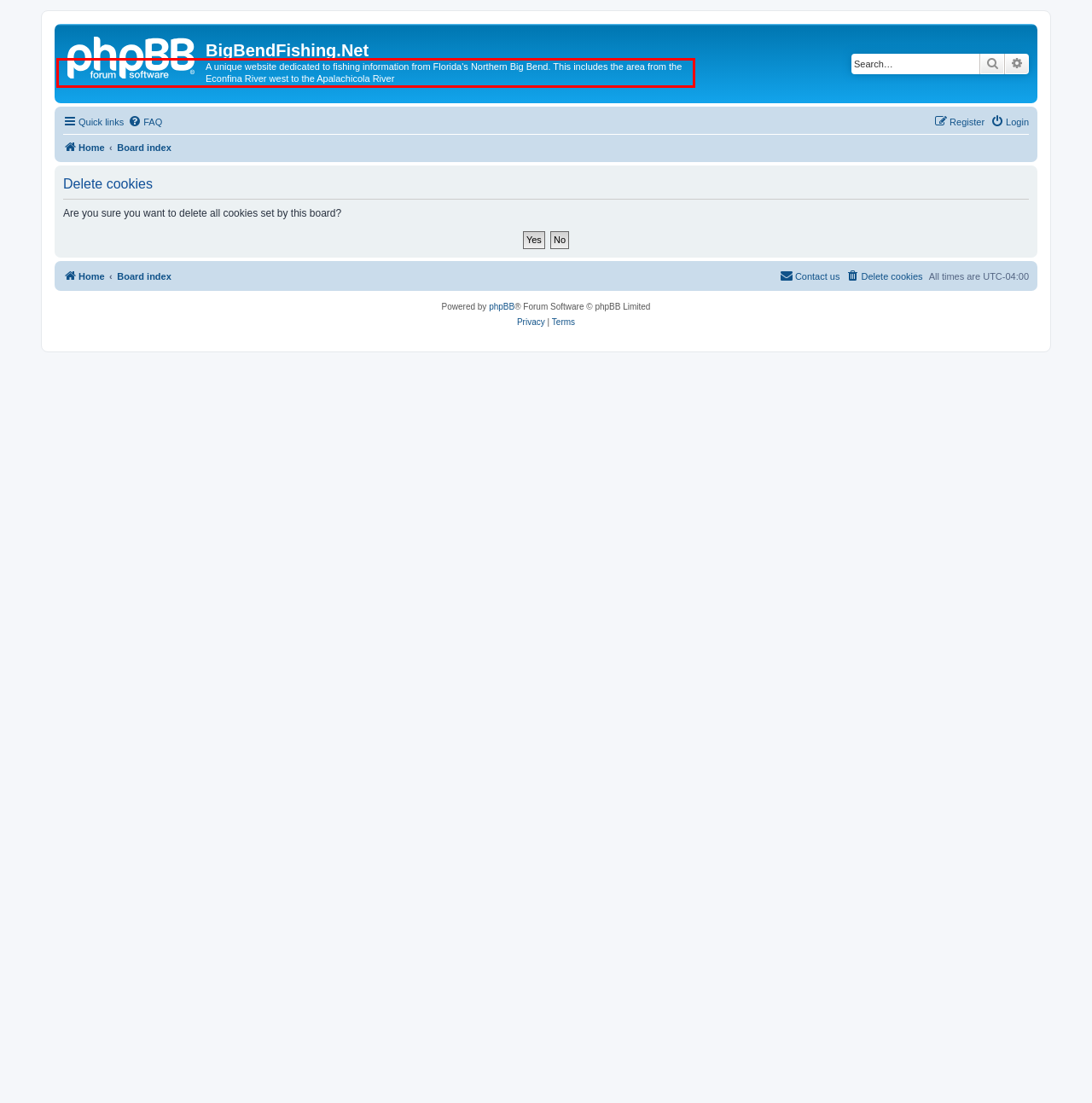You have a screenshot of a webpage where a UI element is enclosed in a red rectangle. Perform OCR to capture the text inside this red rectangle.

A unique website dedicated to fishing information from Florida's Northern Big Bend. This includes the area from the Econfina River west to the Apalachicola River